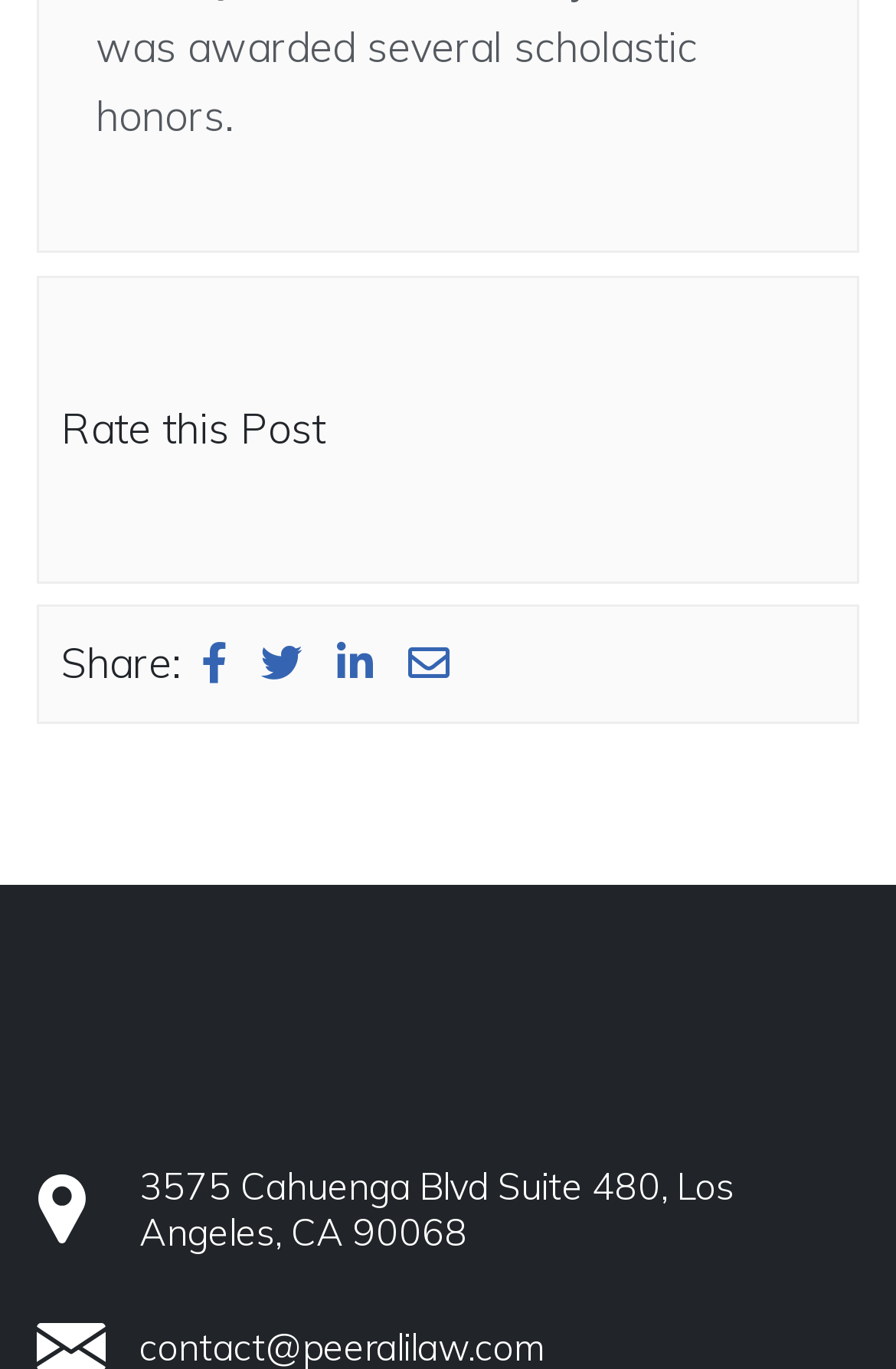Find the bounding box coordinates for the area that must be clicked to perform this action: "Rate this post with 1 star".

[0.389, 0.222, 0.459, 0.253]